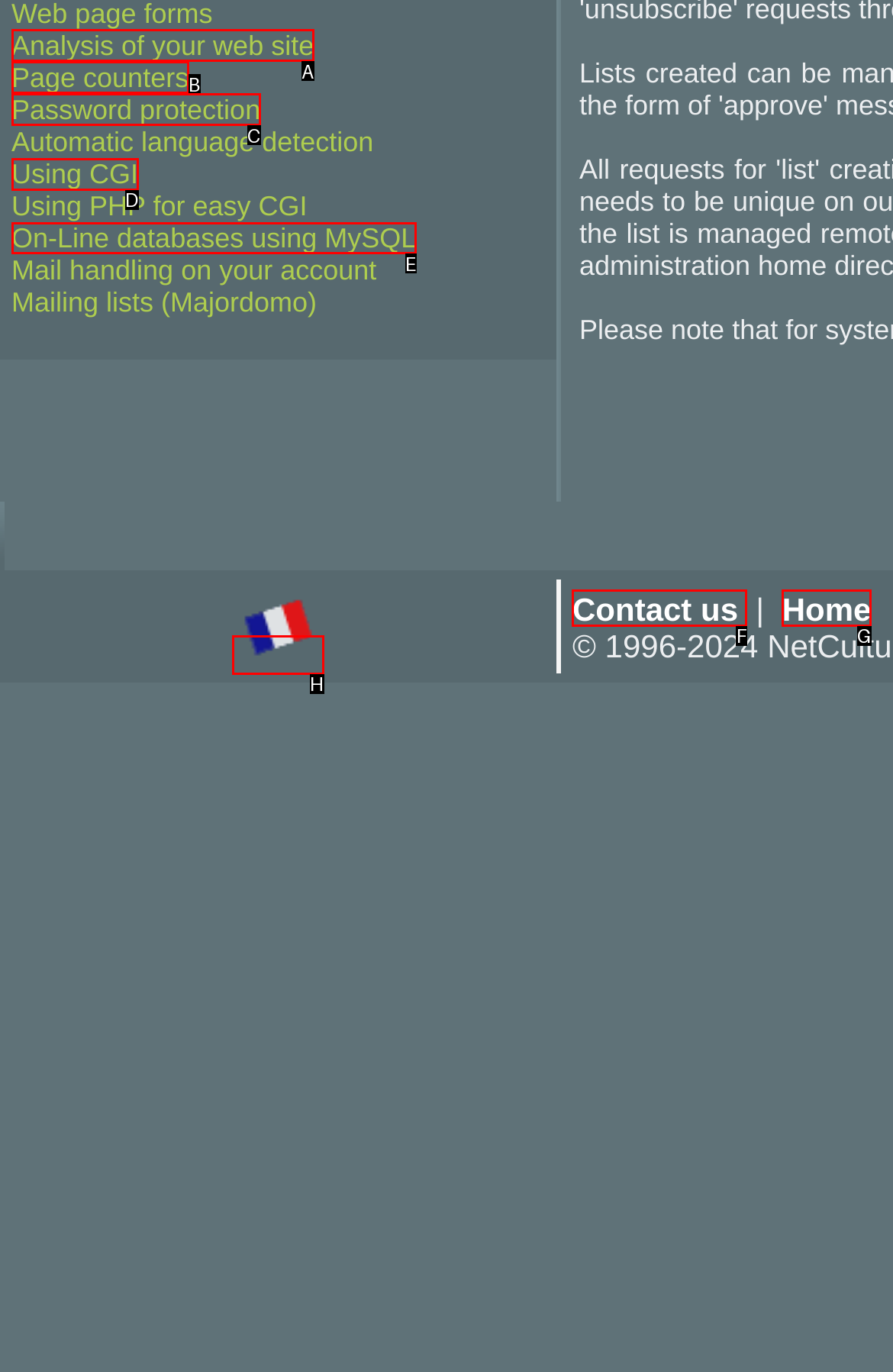Select the option that matches this description: Allie O'Brien
Answer by giving the letter of the chosen option.

None